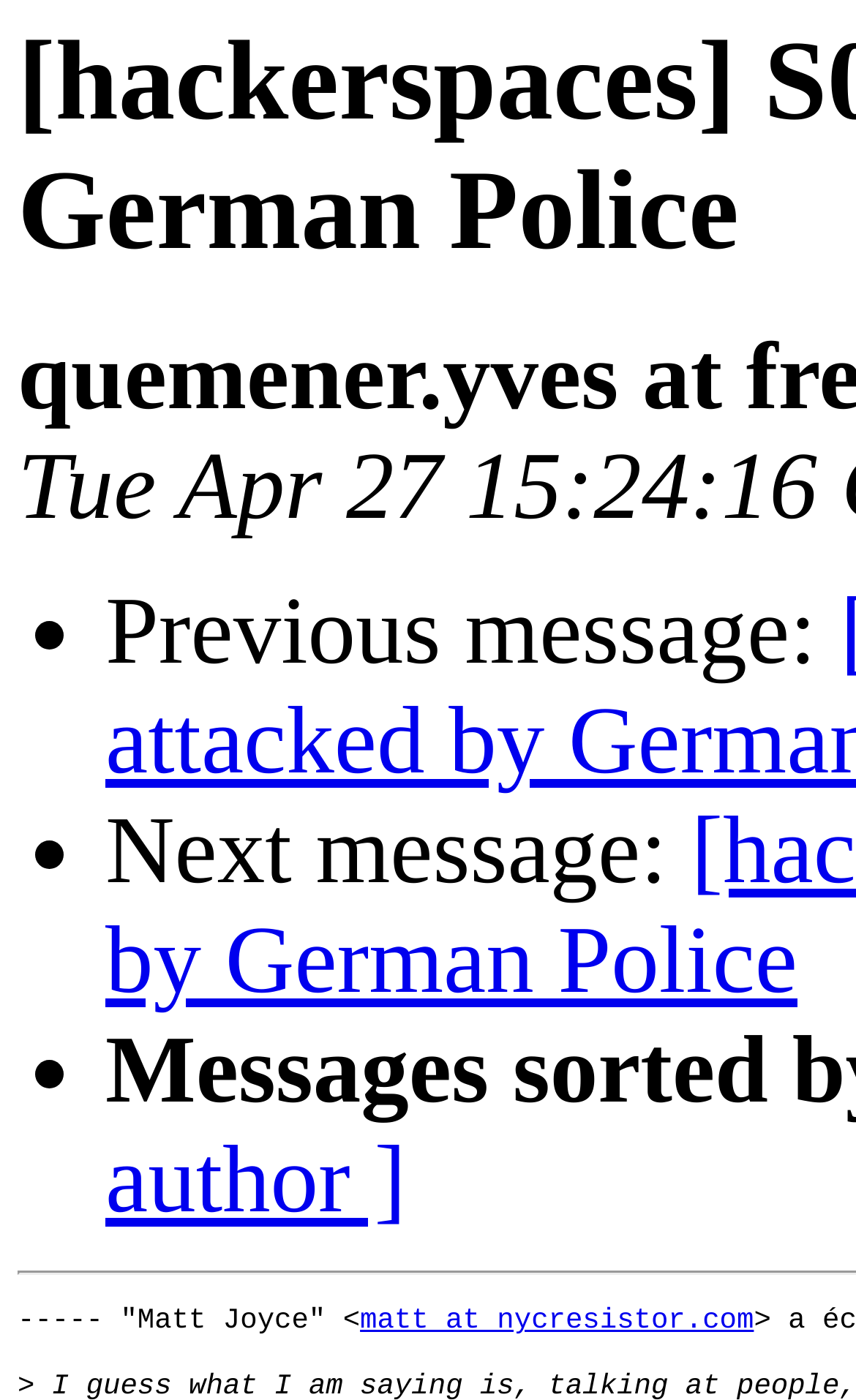Provide a one-word or short-phrase answer to the question:
What is the next action?

Next message